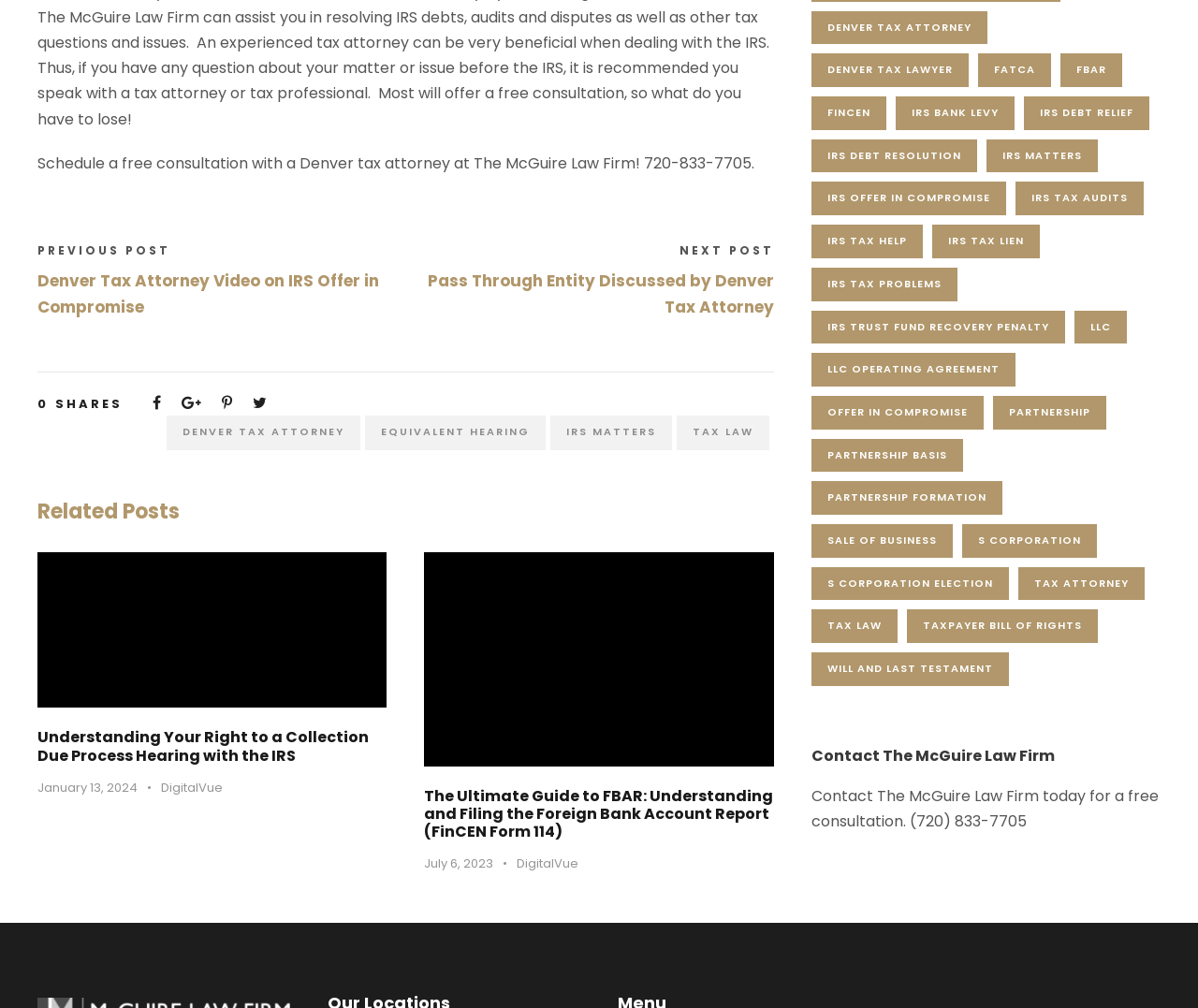Find and specify the bounding box coordinates that correspond to the clickable region for the instruction: "Read the previous post".

[0.031, 0.241, 0.142, 0.256]